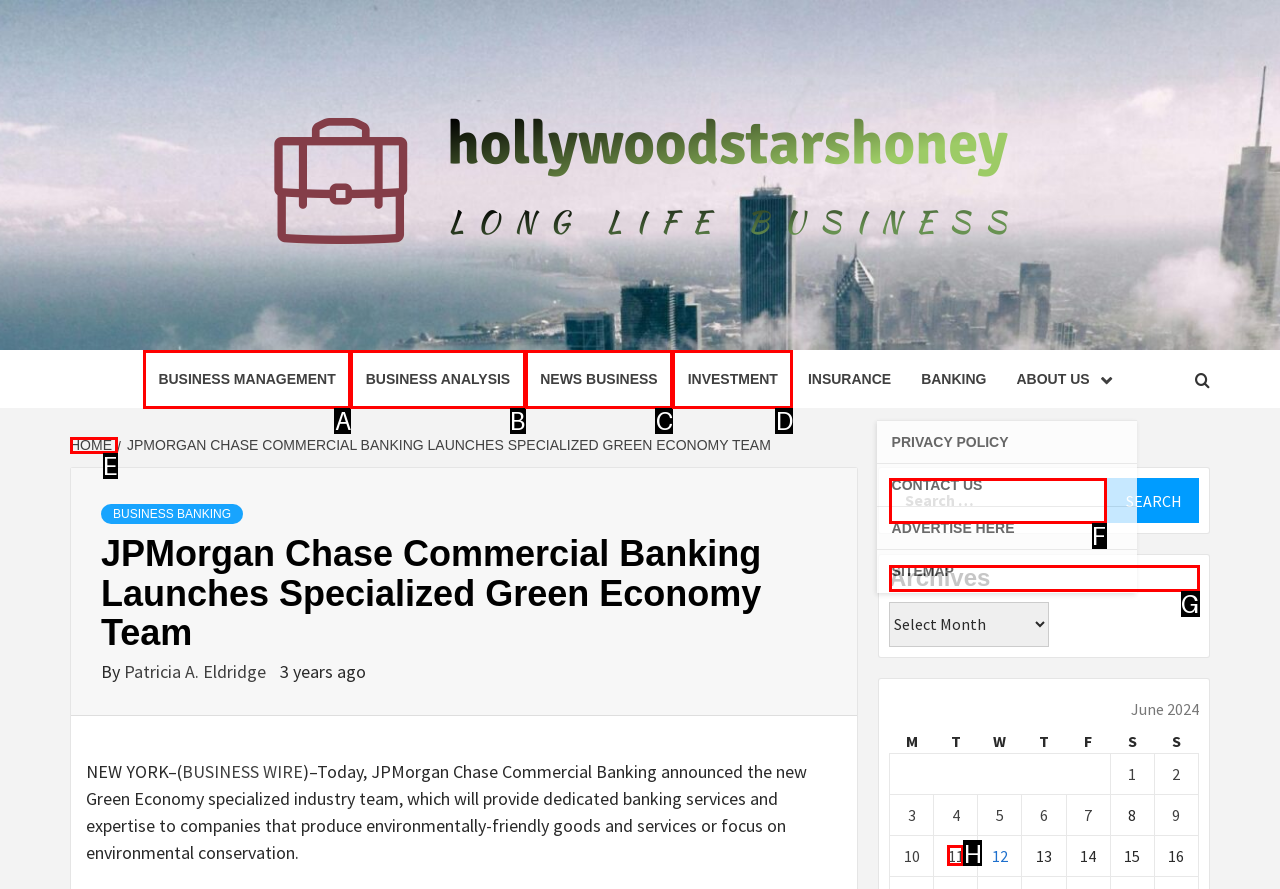For the task: View Archives, tell me the letter of the option you should click. Answer with the letter alone.

G